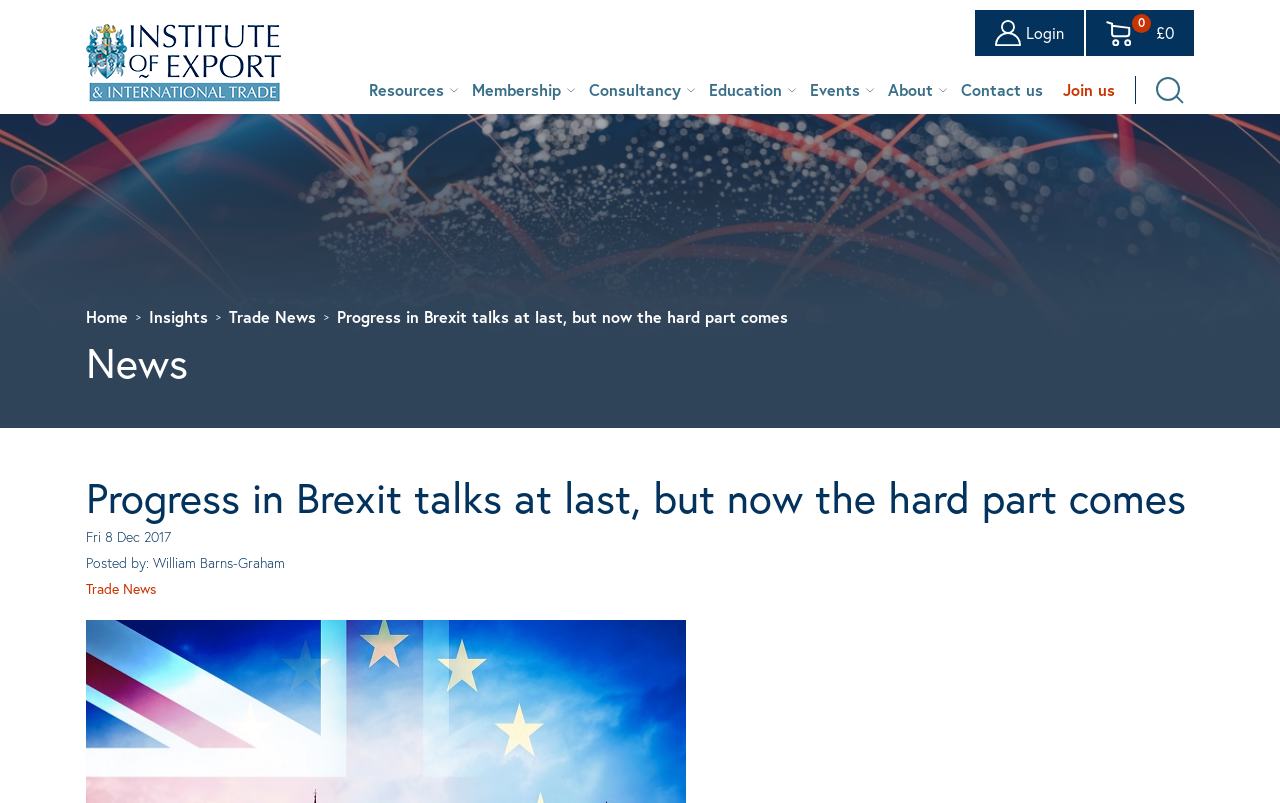Who is the author of the article?
Please look at the screenshot and answer in one word or a short phrase.

William Barns-Graham